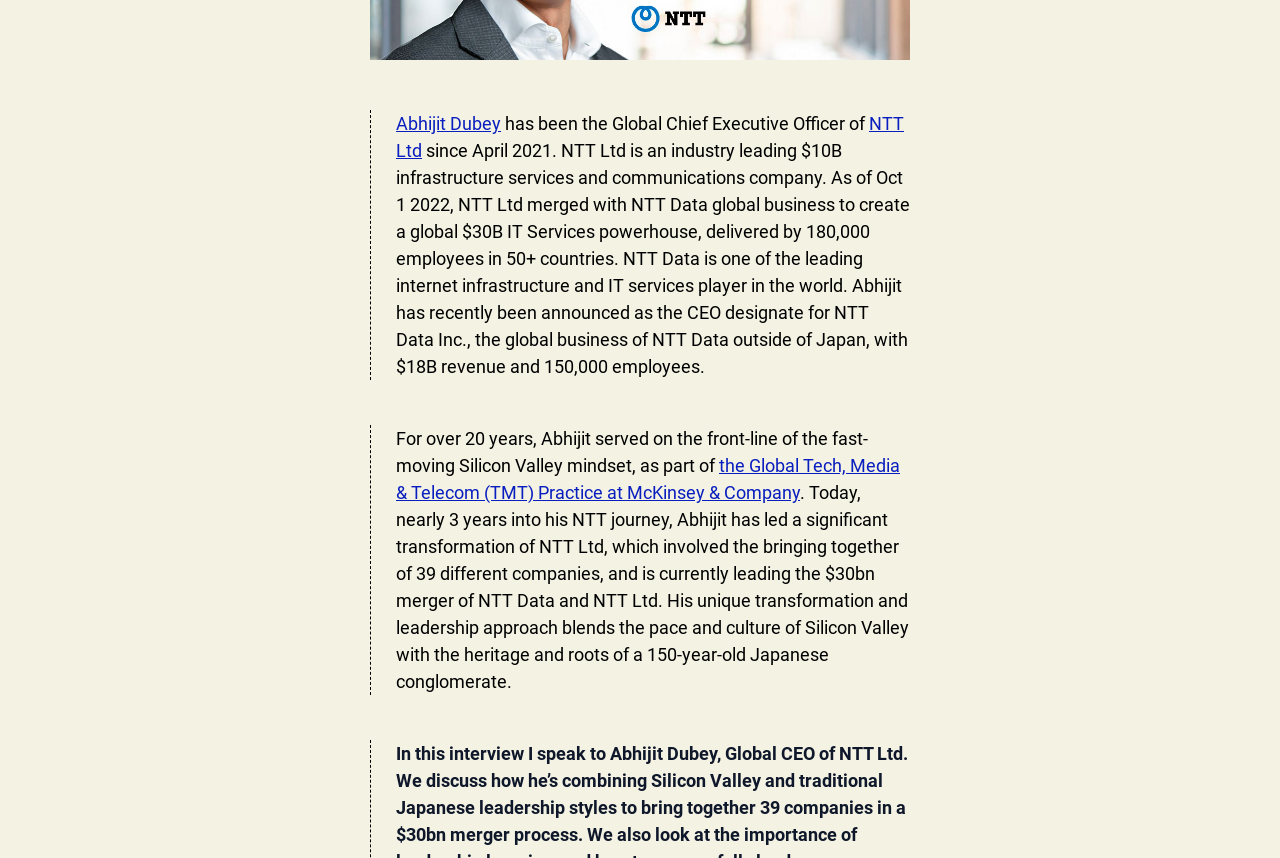Identify and provide the bounding box coordinates of the UI element described: "NTT Ltd". The coordinates should be formatted as [left, top, right, bottom], with each number being a float between 0 and 1.

[0.309, 0.132, 0.706, 0.188]